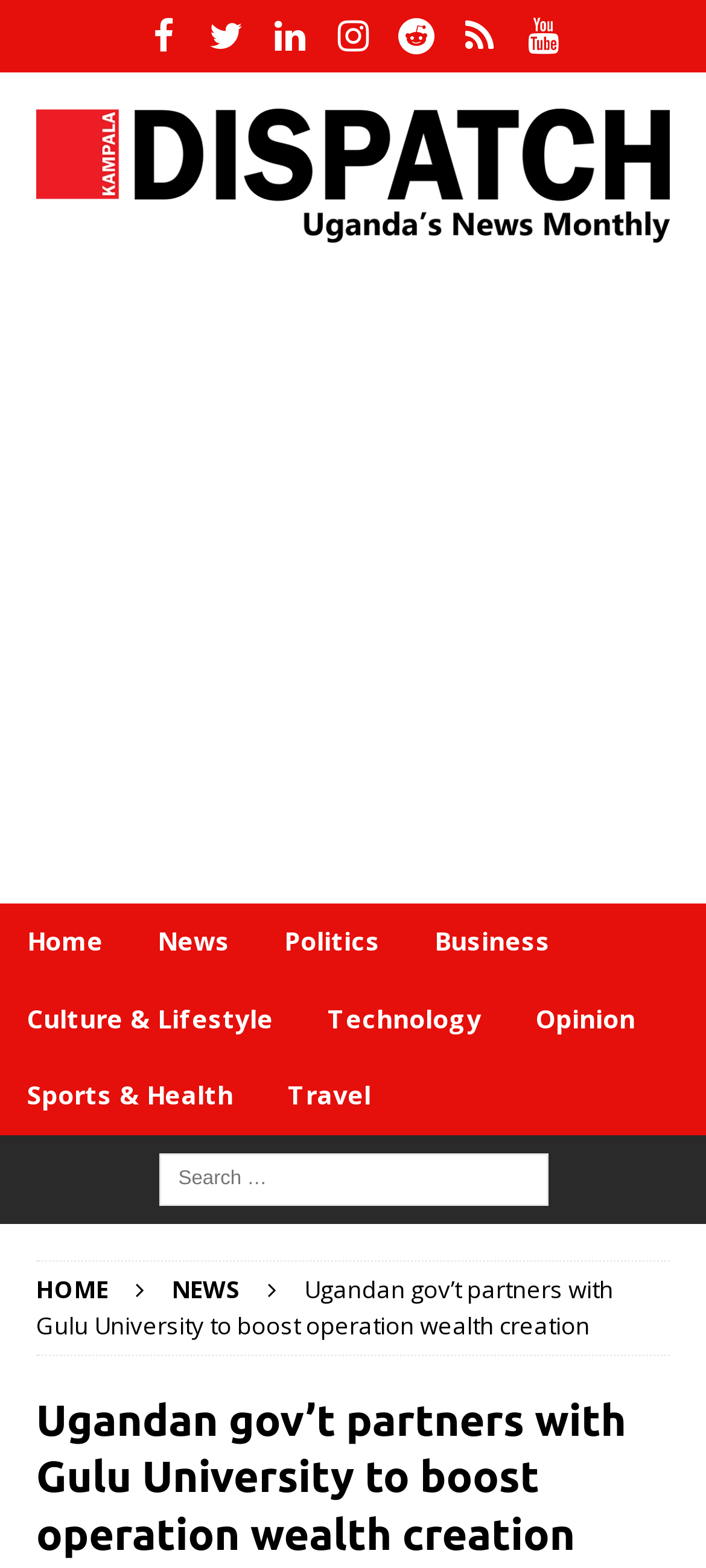Specify the bounding box coordinates of the element's area that should be clicked to execute the given instruction: "Share on Facebook". The coordinates should be four float numbers between 0 and 1, i.e., [left, top, right, bottom].

[0.186, 0.0, 0.276, 0.046]